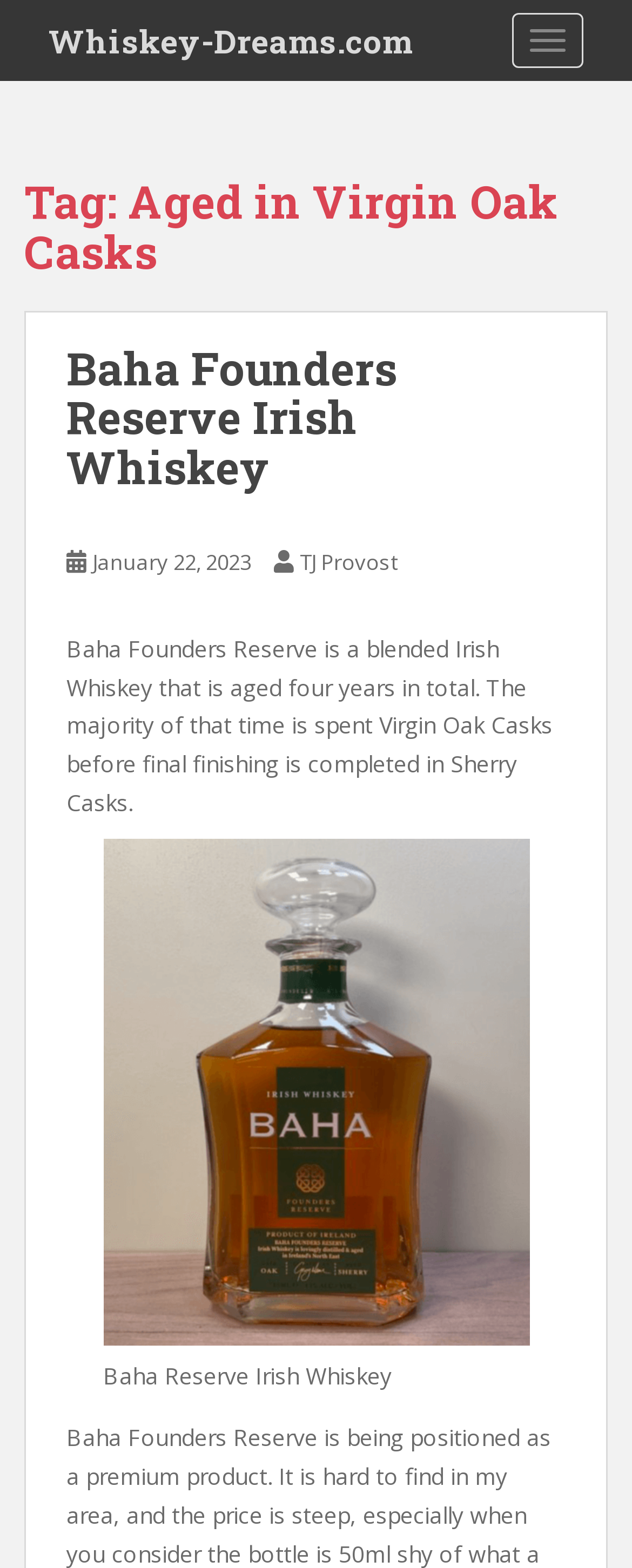How long is Baha Founders Reserve aged?
Examine the screenshot and reply with a single word or phrase.

Four years